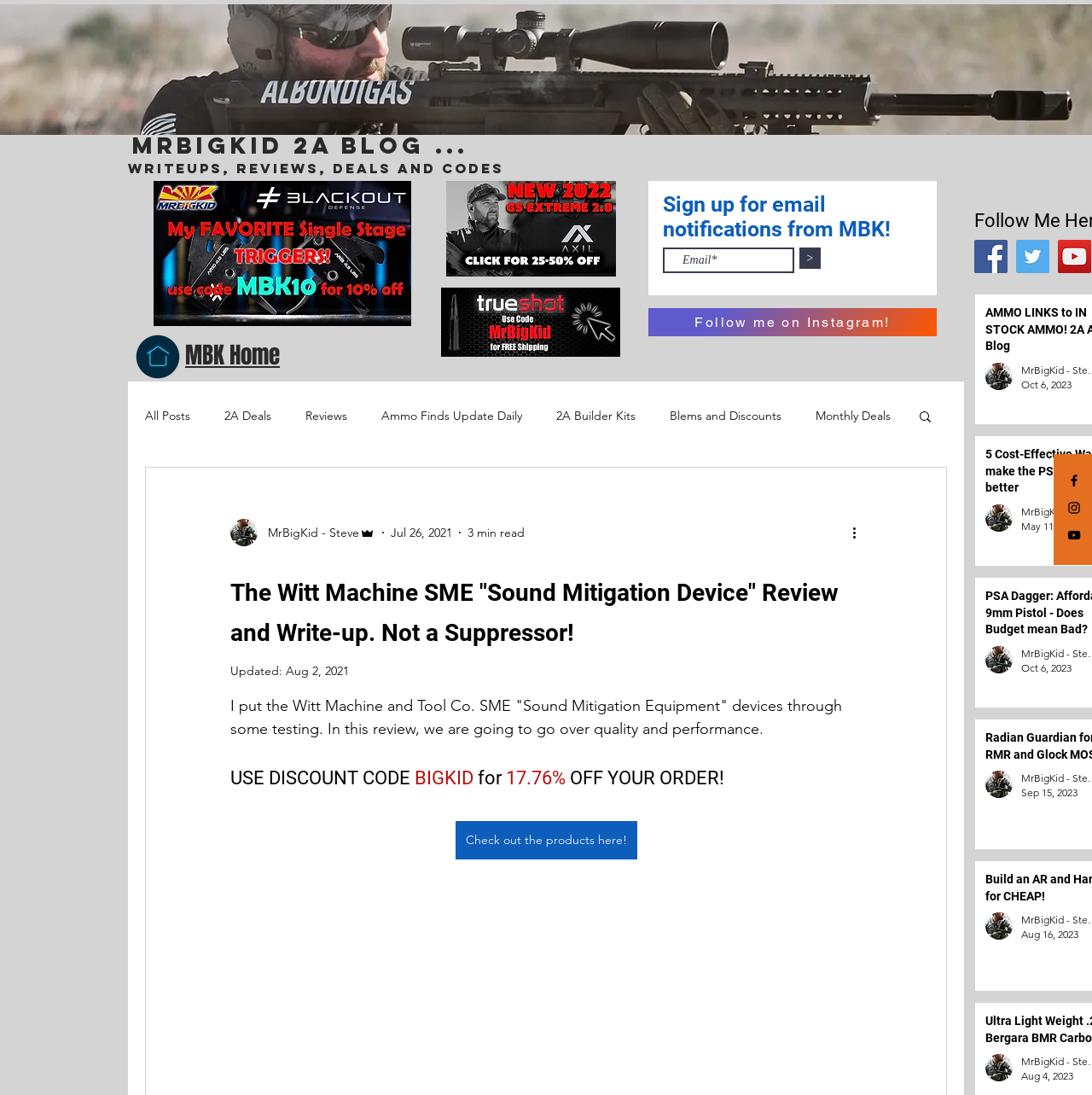Locate the bounding box coordinates of the region to be clicked to comply with the following instruction: "Search". The coordinates must be four float numbers between 0 and 1, in the form [left, top, right, bottom].

[0.84, 0.373, 0.855, 0.39]